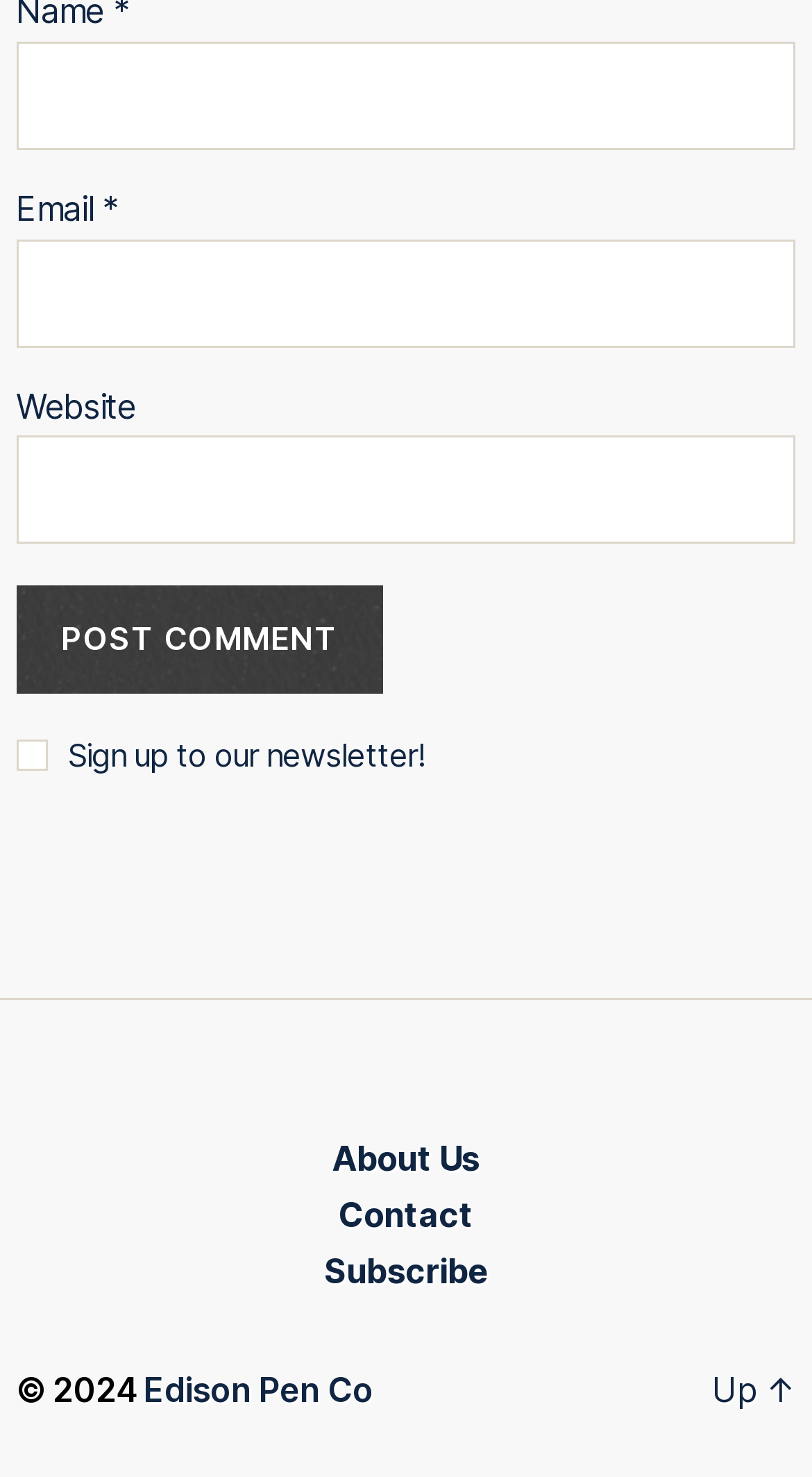Find the bounding box coordinates for the area you need to click to carry out the instruction: "Enter your name". The coordinates should be four float numbers between 0 and 1, indicated as [left, top, right, bottom].

[0.02, 0.028, 0.98, 0.102]